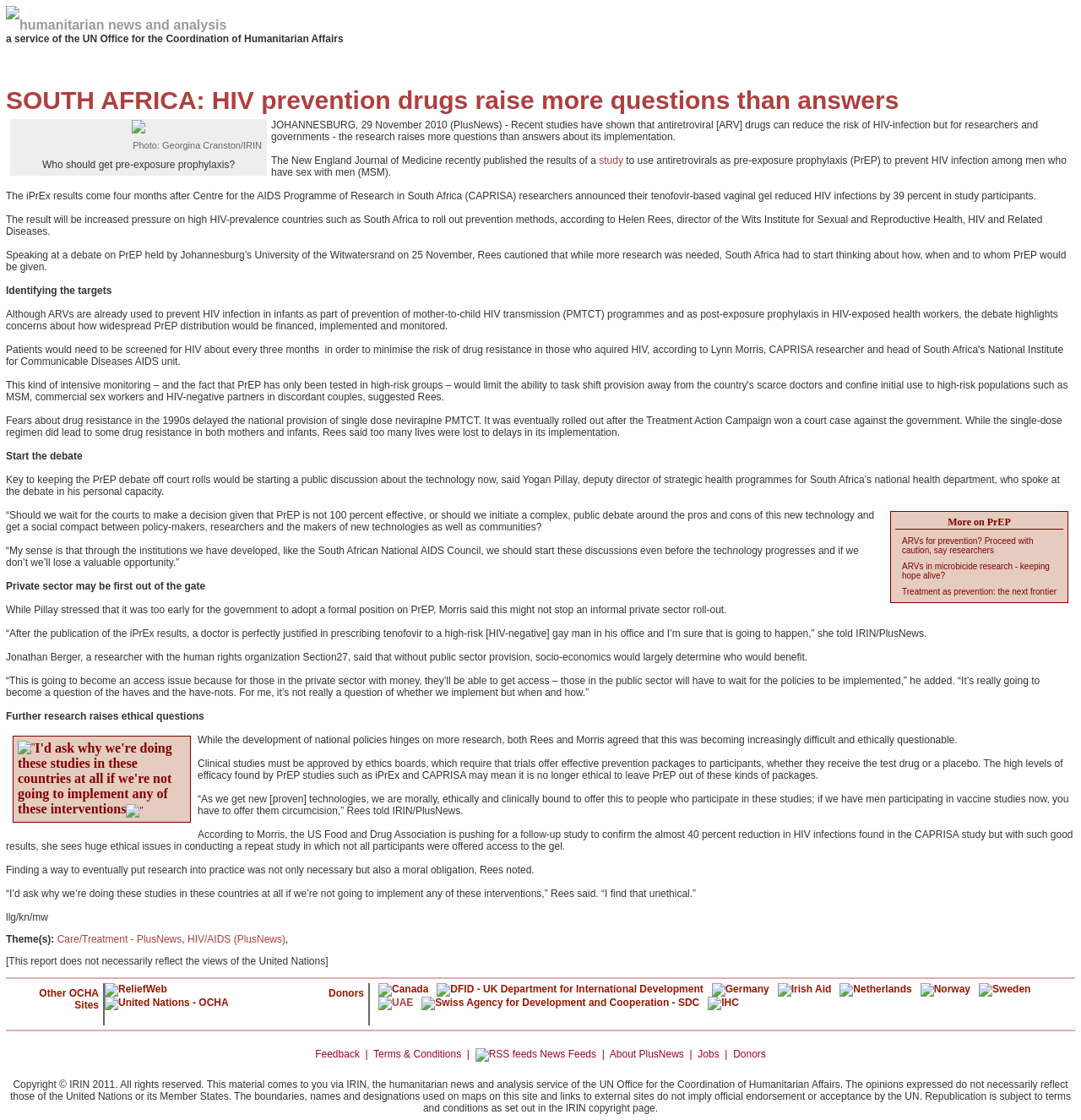Specify the bounding box coordinates of the area that needs to be clicked to achieve the following instruction: "Read the article 'SOUTH AFRICA: HIV prevention drugs raise more questions than answers'".

[0.005, 0.077, 0.995, 0.103]